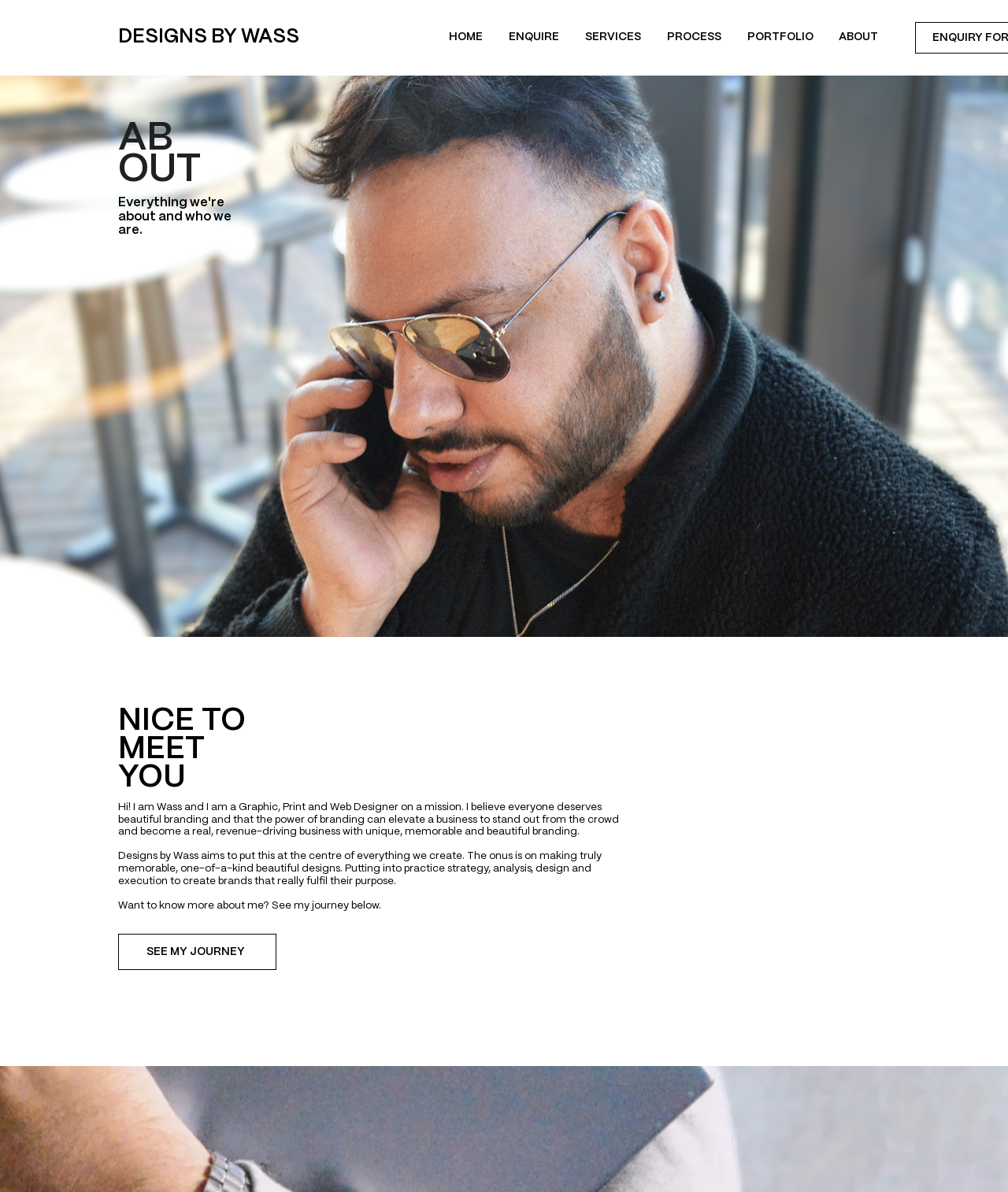Identify the bounding box coordinates of the part that should be clicked to carry out this instruction: "see my journey".

[0.117, 0.784, 0.274, 0.814]